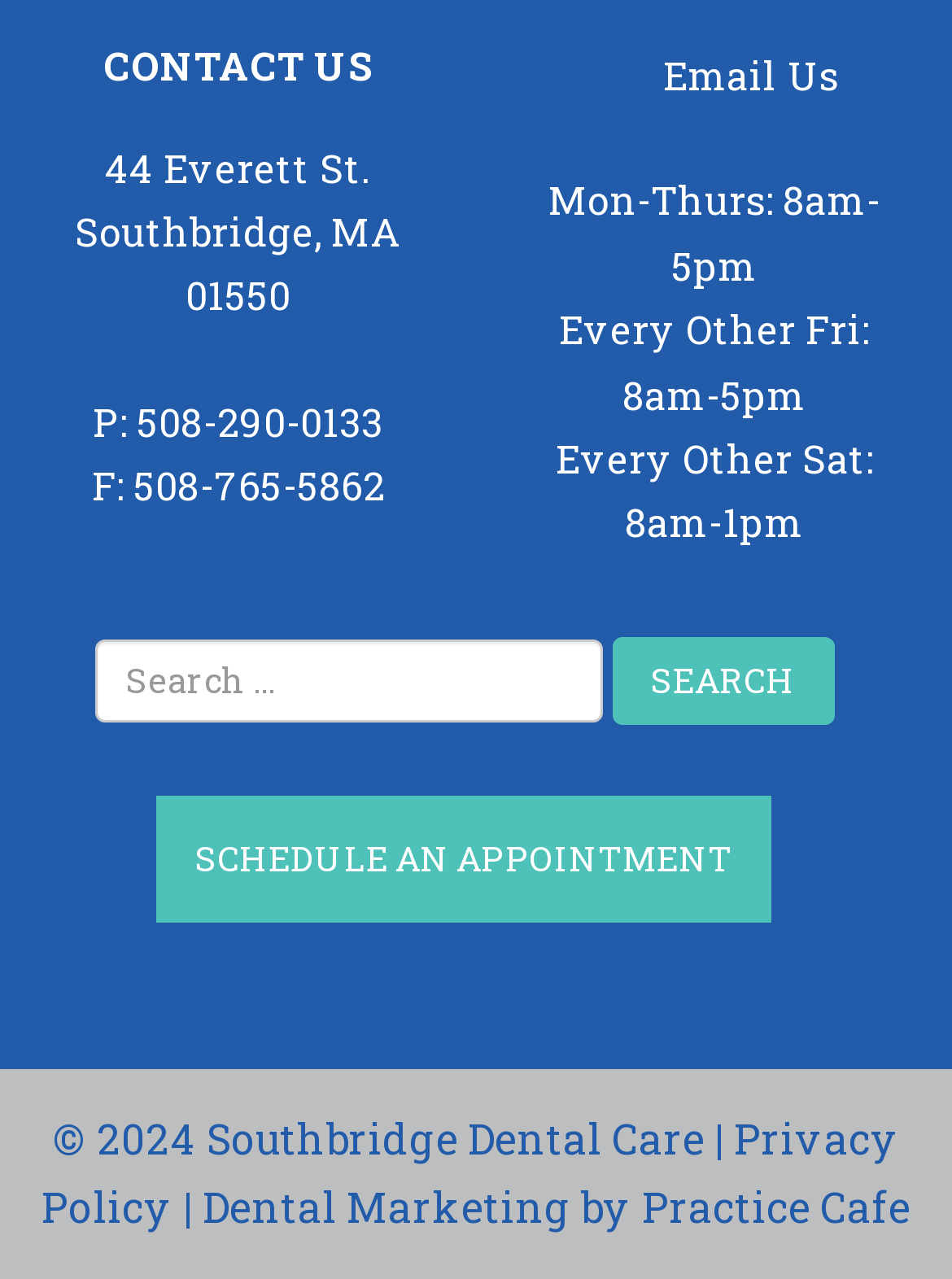Please reply to the following question using a single word or phrase: 
What are the hours of operation on Mondays?

8am-5pm